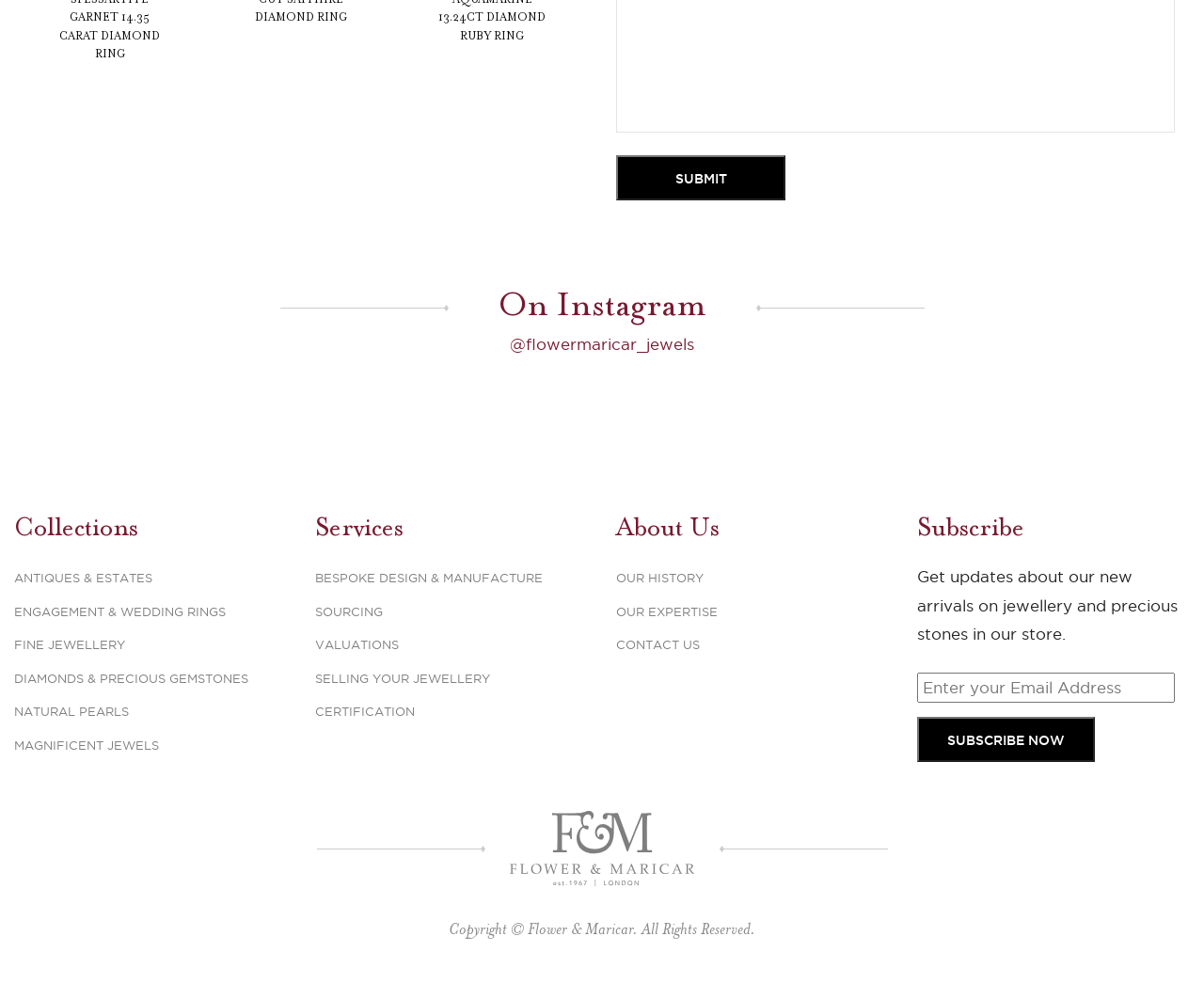What is the copyright information?
Using the details from the image, give an elaborate explanation to answer the question.

The webpage has a section at the bottom which displays the copyright information. This section includes the text 'Copyright © Flower & Maricar. All Rights Reserved.', indicating that the company owns the copyright to the content on the webpage.